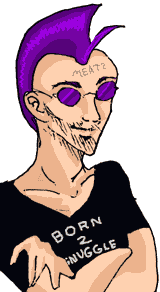Generate an elaborate caption that covers all aspects of the image.

This image features a stylized cartoon character with a striking punk aesthetic. The character has vibrant purple hair styled in a mohawk, complemented by round purple sunglasses. He sports a laid-back yet confident expression, with a slight smirk hinting at his playful personality. His attire includes a black T-shirt emblazoned with the phrase “BORN 2 SNUGGLE,” showcasing a mix of toughness and a whimsical sense of humor. The character's overall demeanor suggests a quirky blend of edgy and affectionate, making him visually intriguing and memorable.